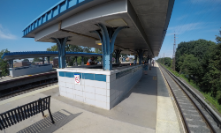What is provided for waiting passengers on the platform?
Please look at the screenshot and answer using one word or phrase.

A bench